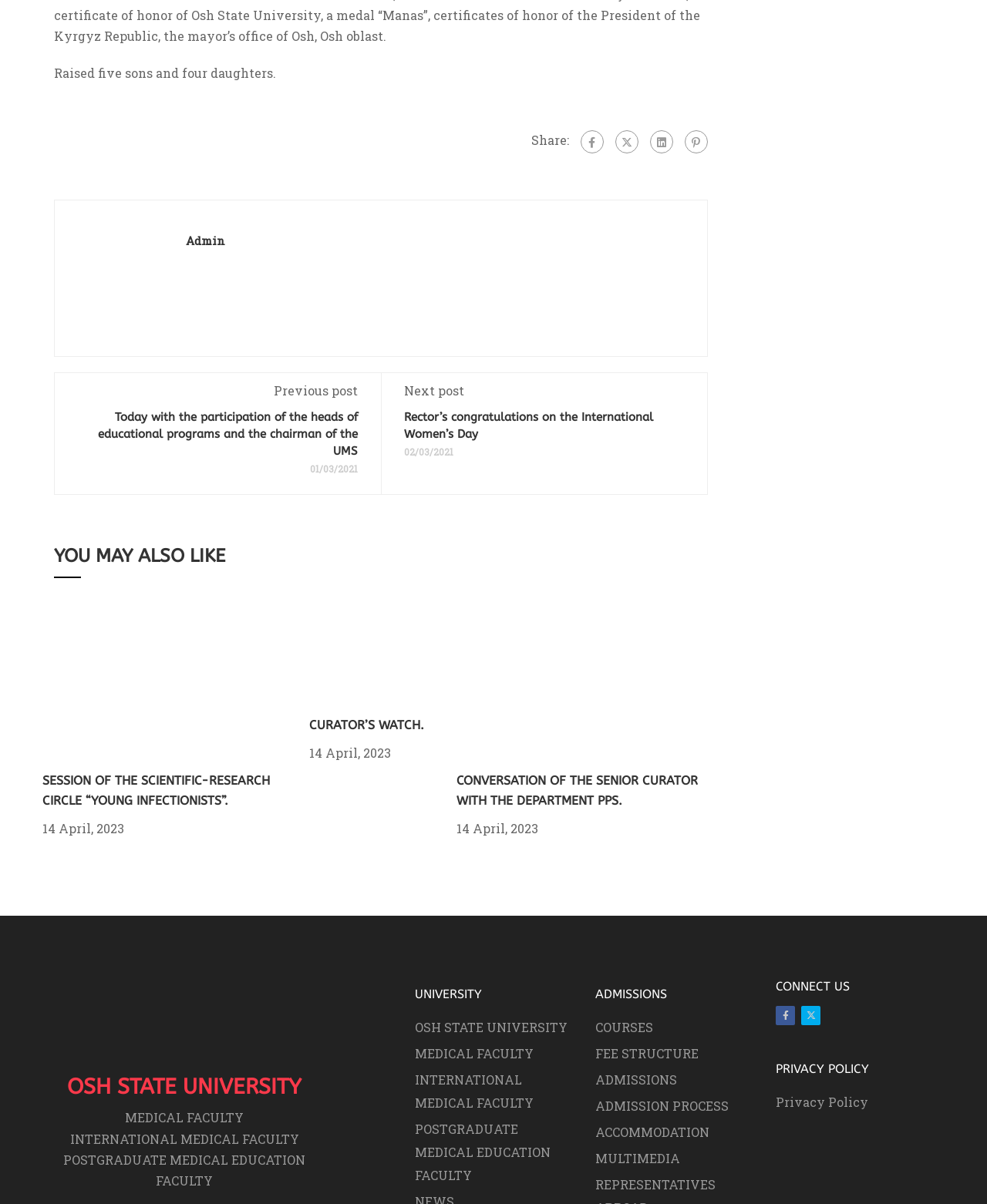What is the purpose of the links at the top right corner? Based on the image, give a response in one word or a short phrase.

Share